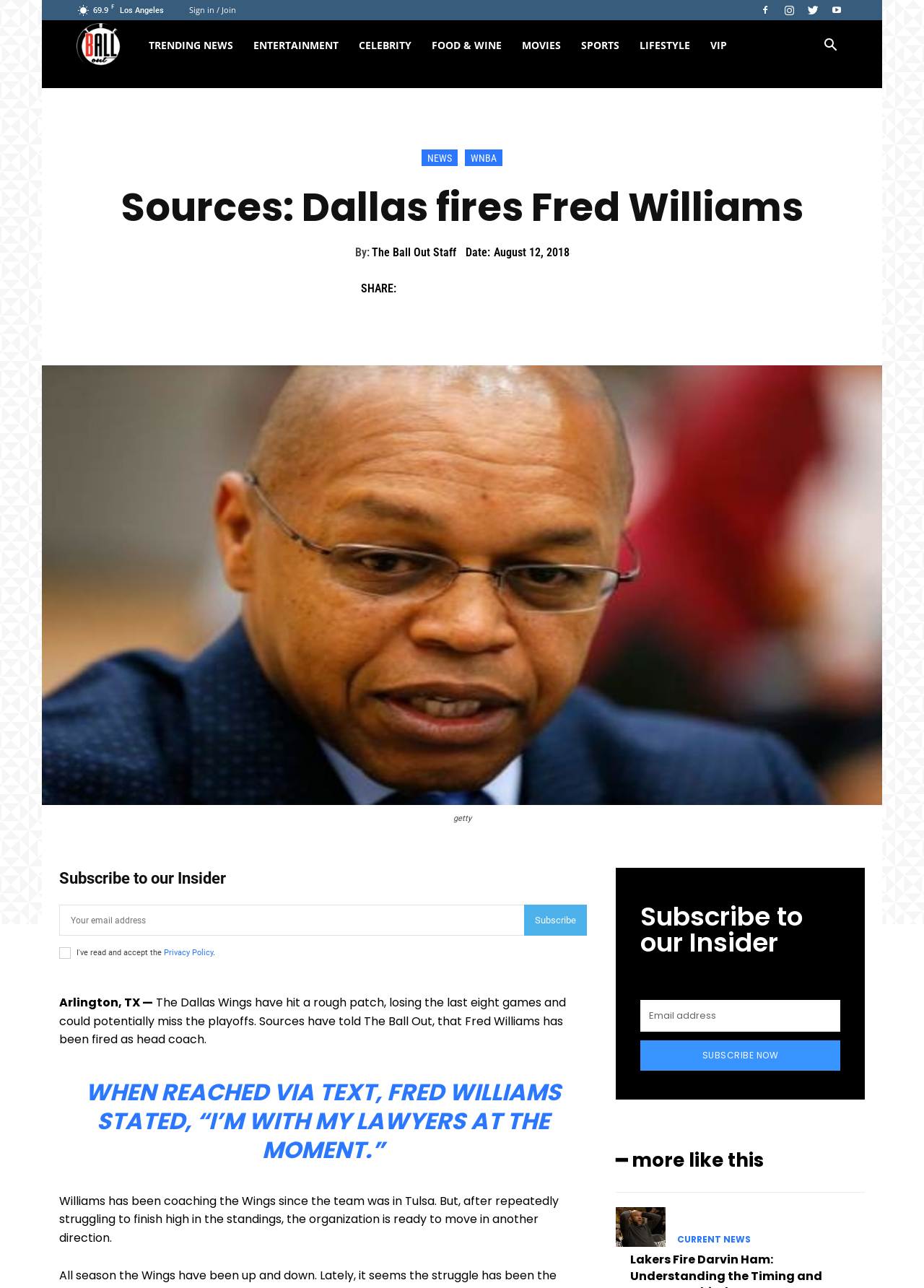Could you locate the bounding box coordinates for the section that should be clicked to accomplish this task: "Sign in or join the website".

[0.205, 0.003, 0.255, 0.012]